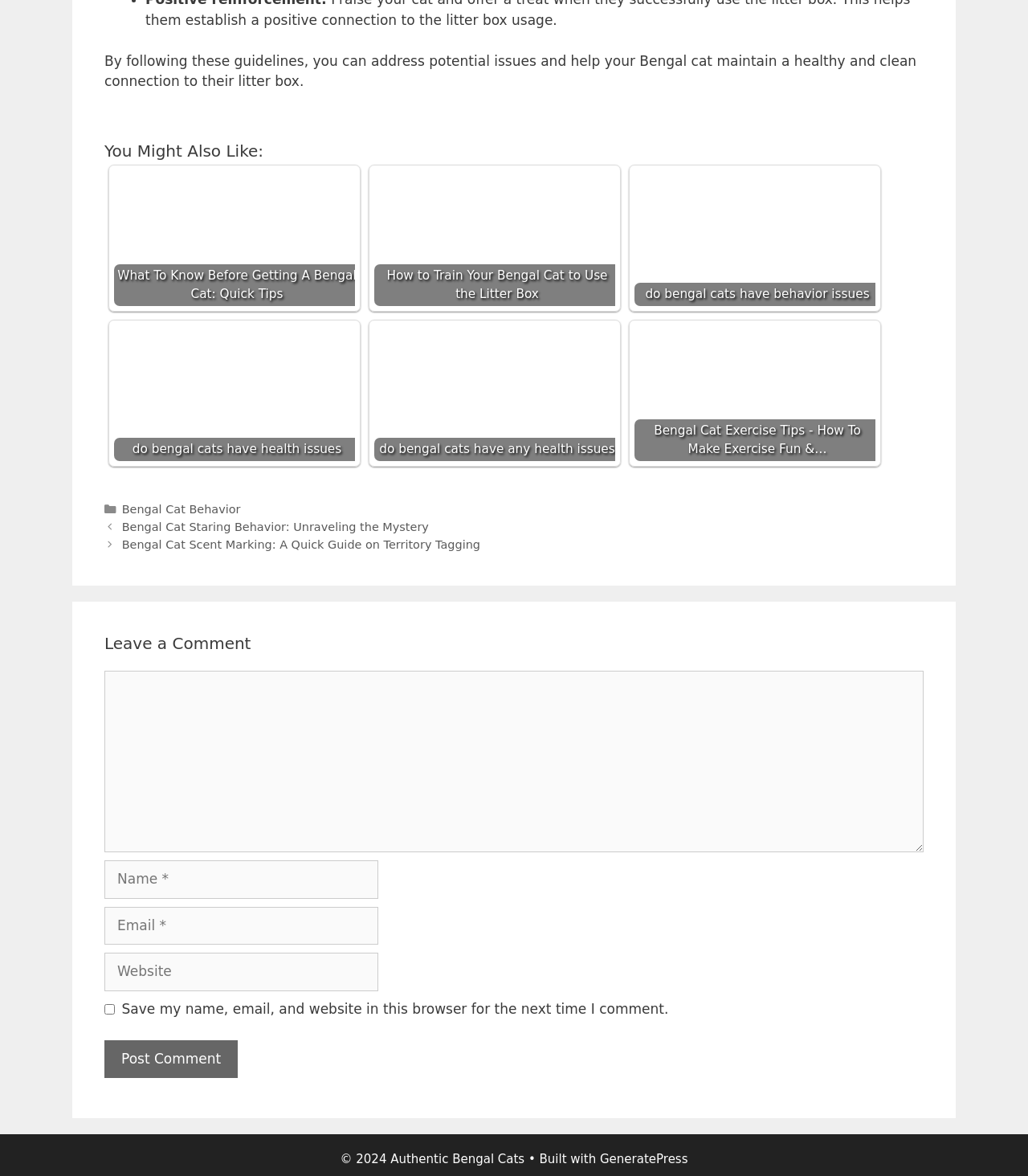Show the bounding box coordinates for the HTML element described as: "parent_node: Comment name="url" placeholder="Website"".

[0.102, 0.81, 0.368, 0.843]